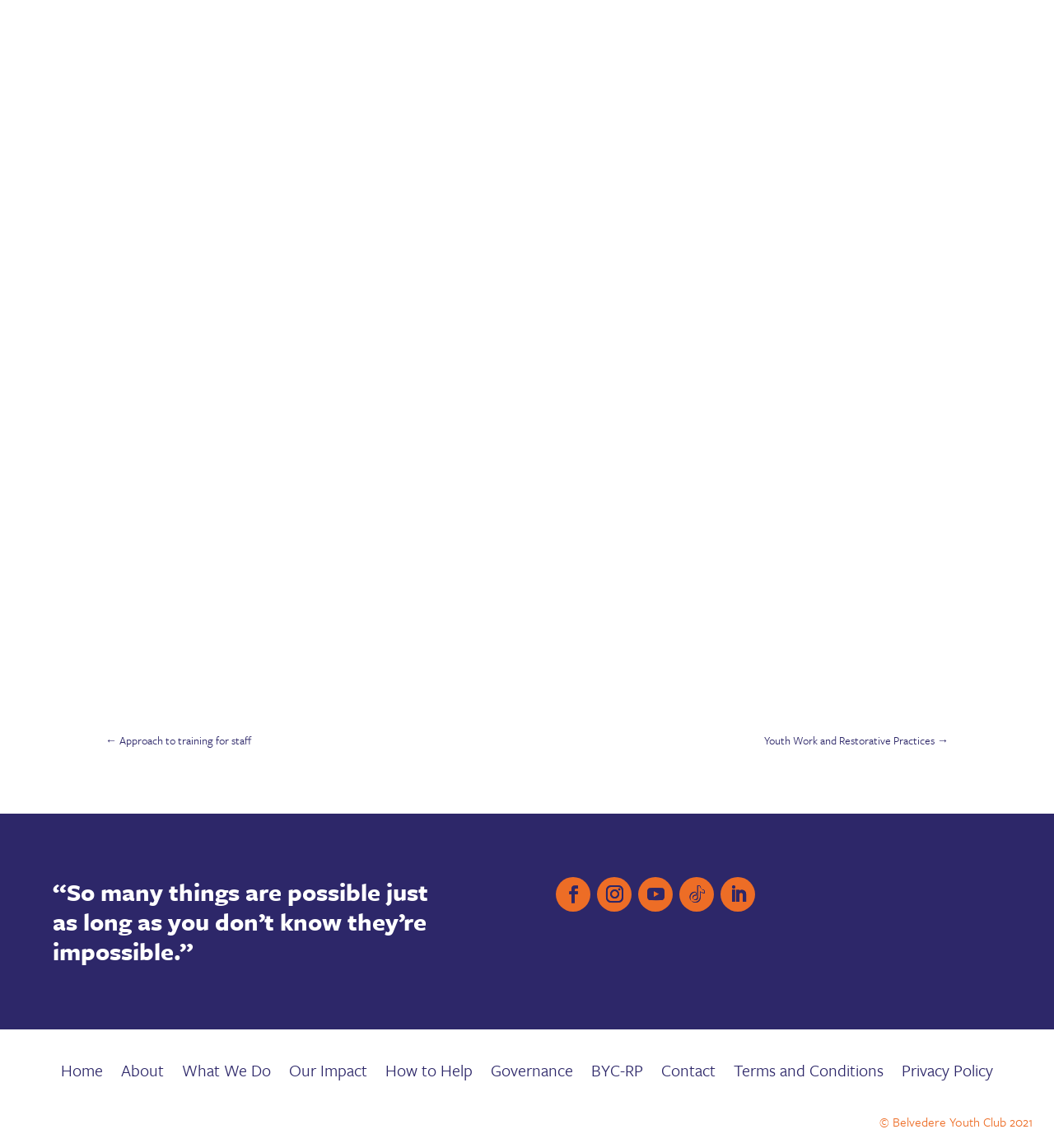What is the name of the organization?
From the image, respond with a single word or phrase.

Belvedere Youth Club